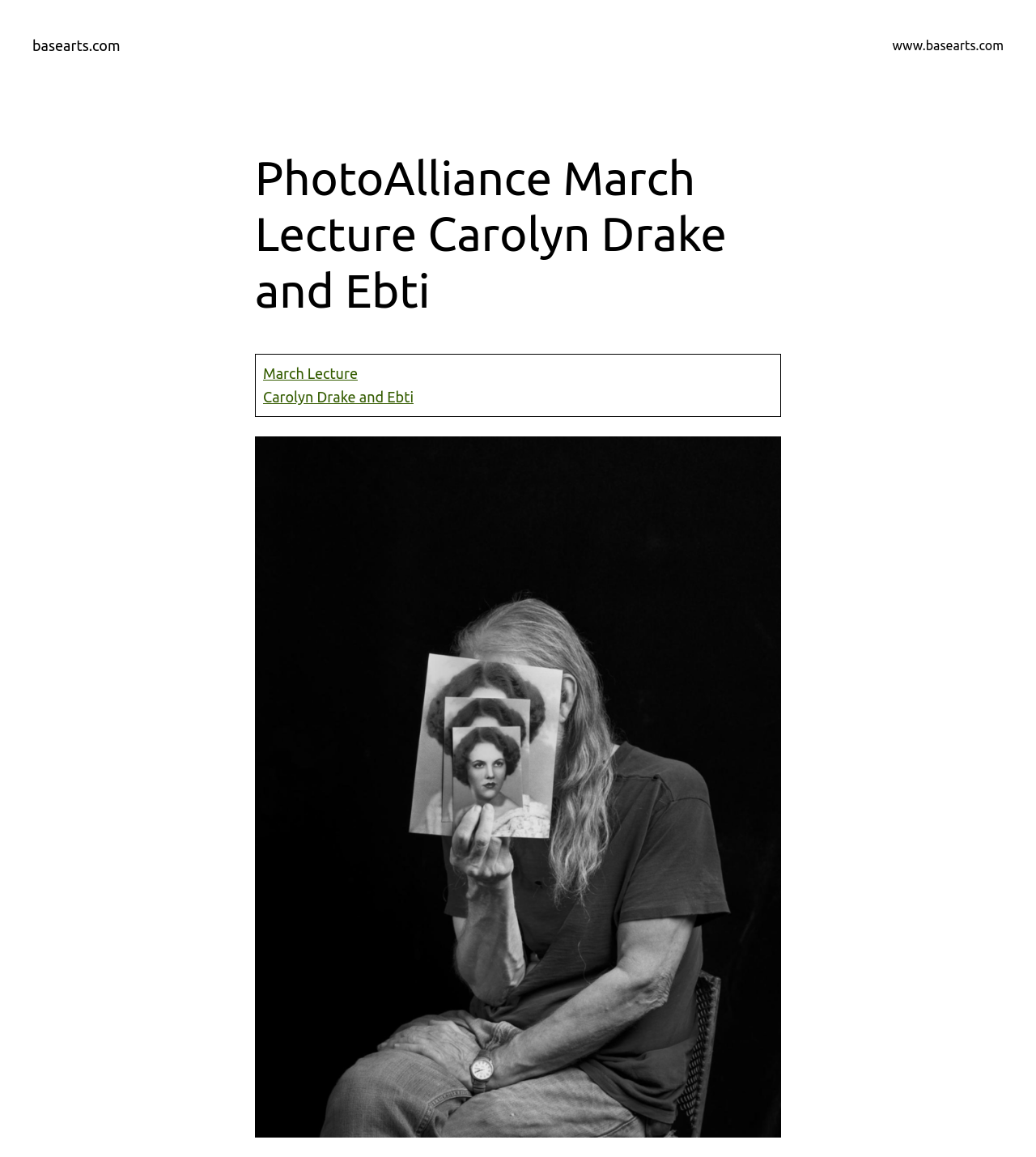From the image, can you give a detailed response to the question below:
What is the vertical position of the second figure relative to the first figure?

I compared the y1 and y2 coordinates of the two figure elements. The y1 and y2 coordinates of the second figure element are greater than those of the first figure element, which indicates that the second figure element is positioned below the first figure element.